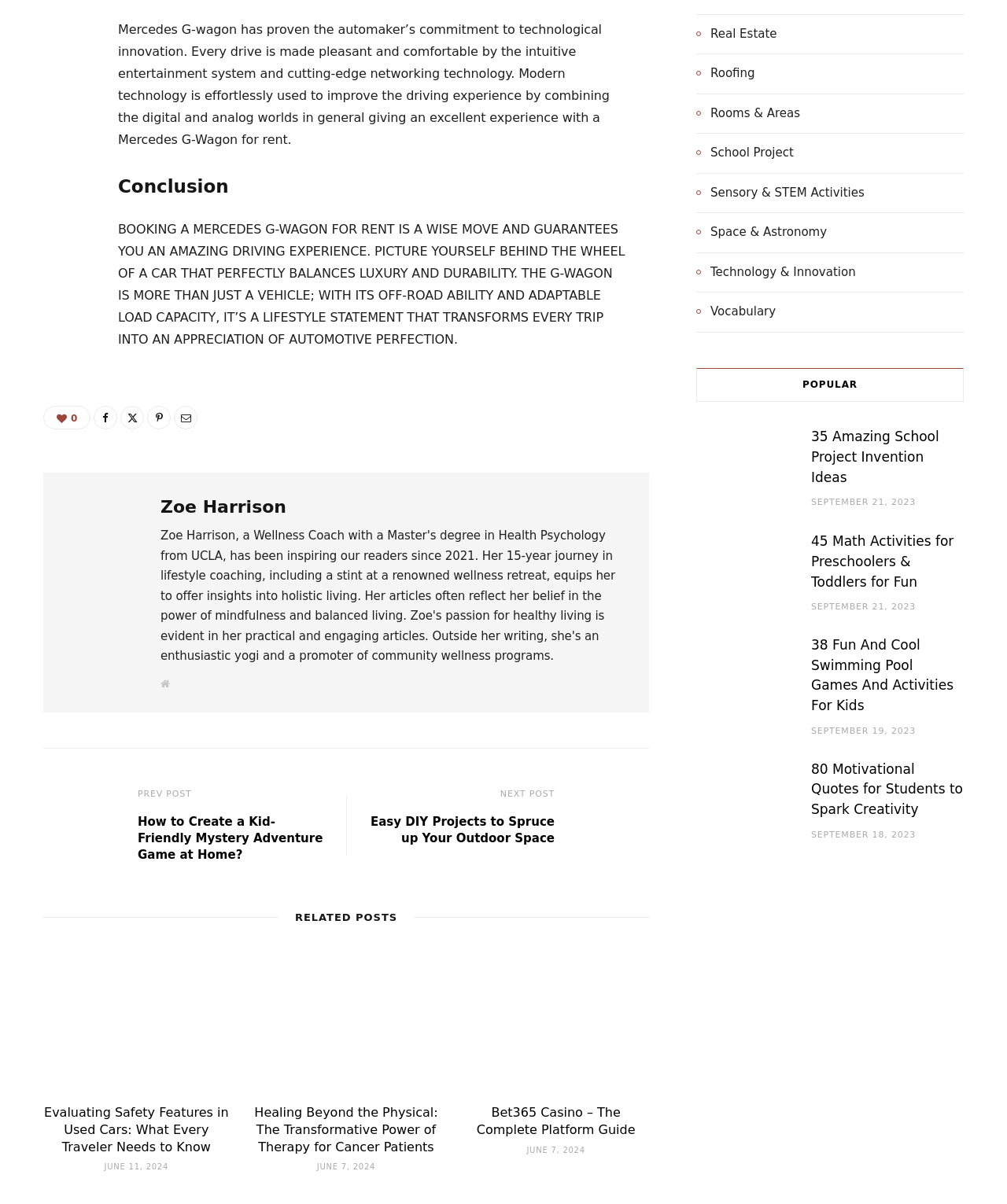What categories are listed in the popular section?
Please answer the question with a single word or phrase, referencing the image.

9 categories